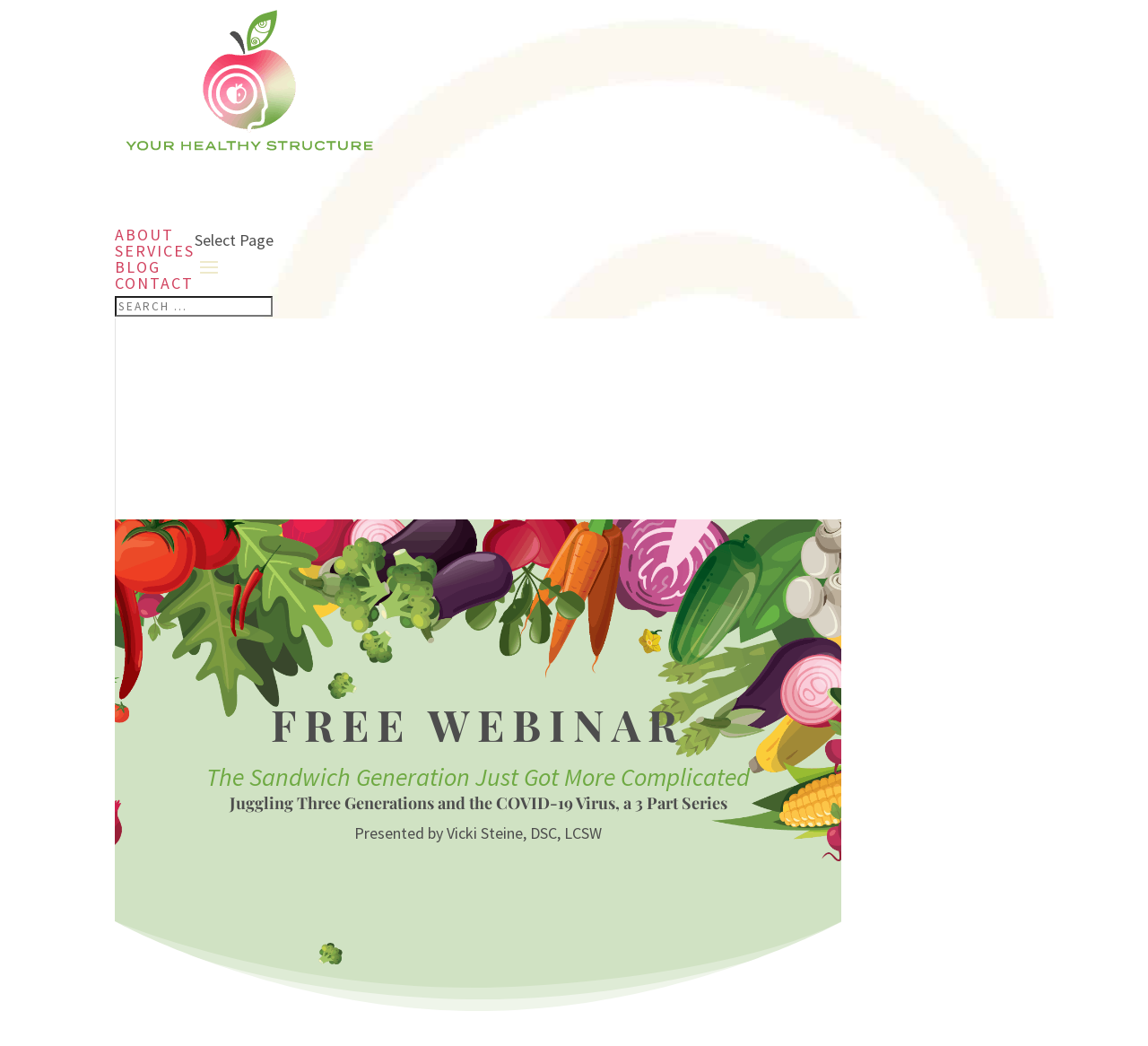Please determine the bounding box coordinates for the UI element described as: "Contact".

[0.1, 0.26, 0.169, 0.331]